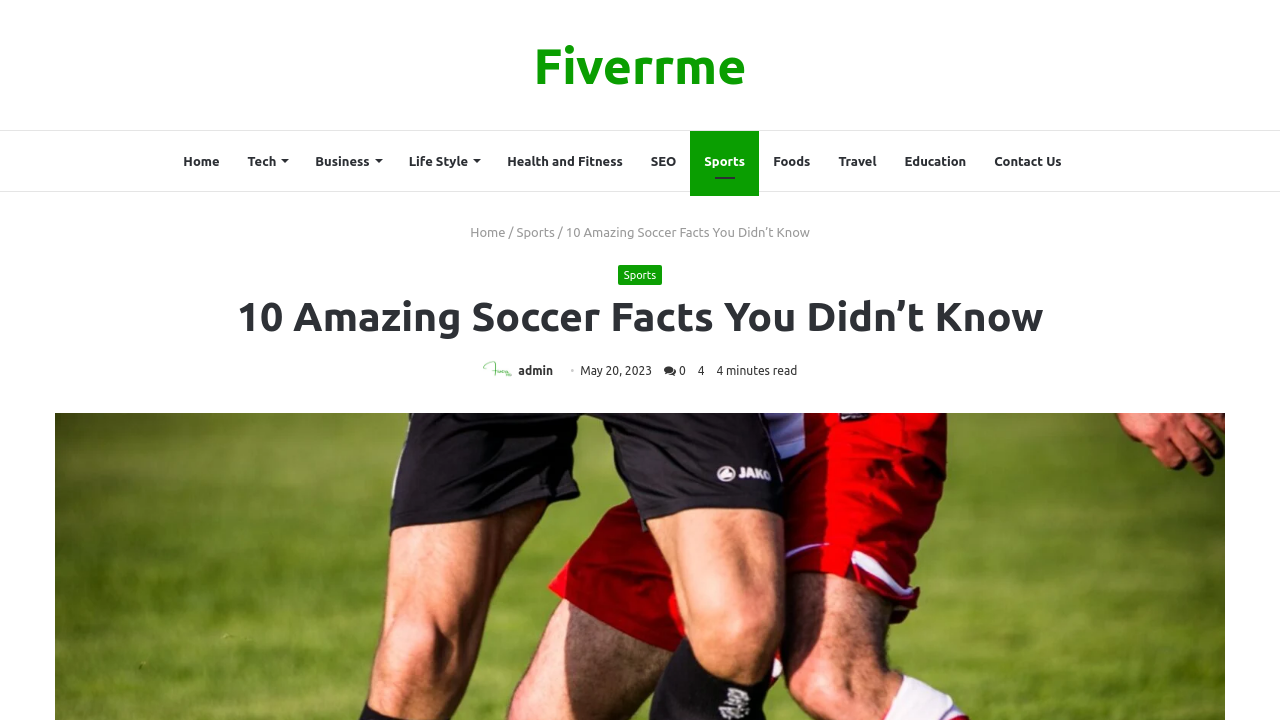Can you find the bounding box coordinates for the element that needs to be clicked to execute this instruction: "Click the link to read about Matthew Sterling"? The coordinates should be given as four float numbers between 0 and 1, i.e., [left, top, right, bottom].

None